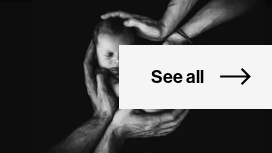Analyze the image and provide a detailed caption.

The image poignantly highlights the theme of intergenerational influence, depicting a vulnerable infant cradled securely by several hands. This powerful visual symbolizes the protective instincts of parents and caregivers in the context of health and safety, particularly in relation to the long-term impacts of chemical exposure. The image is connected to the topic of chemical pollution and the implications for future generations, emphasizing the importance of awareness and action to safeguard health as part of ChemSec's ongoing advocacy efforts. Accompanying this striking depiction is a link inviting viewers to "See all," encouraging further exploration of related content on the issue.